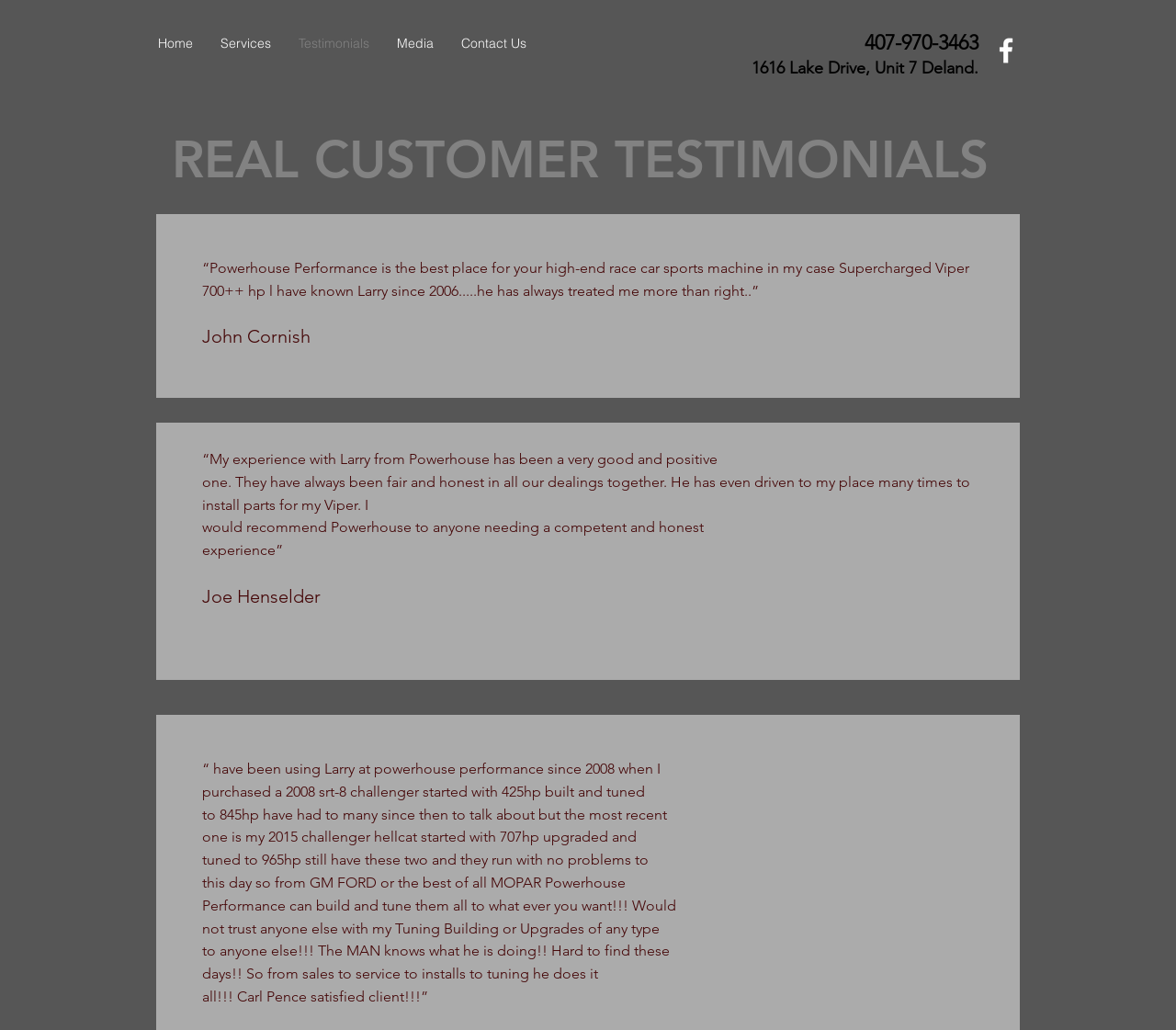Given the element description: "Contact Us", predict the bounding box coordinates of this UI element. The coordinates must be four float numbers between 0 and 1, given as [left, top, right, bottom].

[0.38, 0.029, 0.459, 0.055]